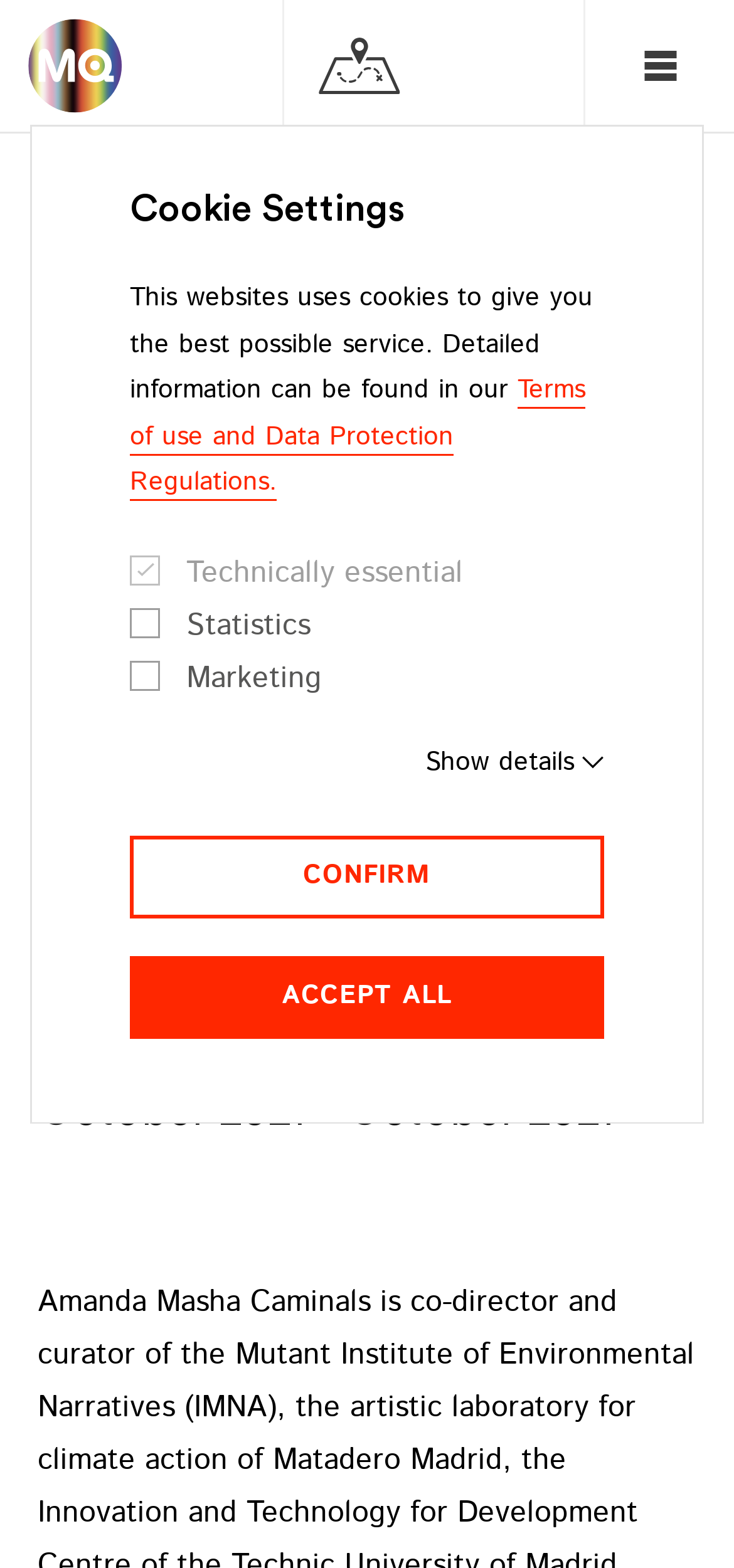What is the time period of Amanda Masha Caminals' residence?
Please use the image to provide a one-word or short phrase answer.

October 2021 - October 2021